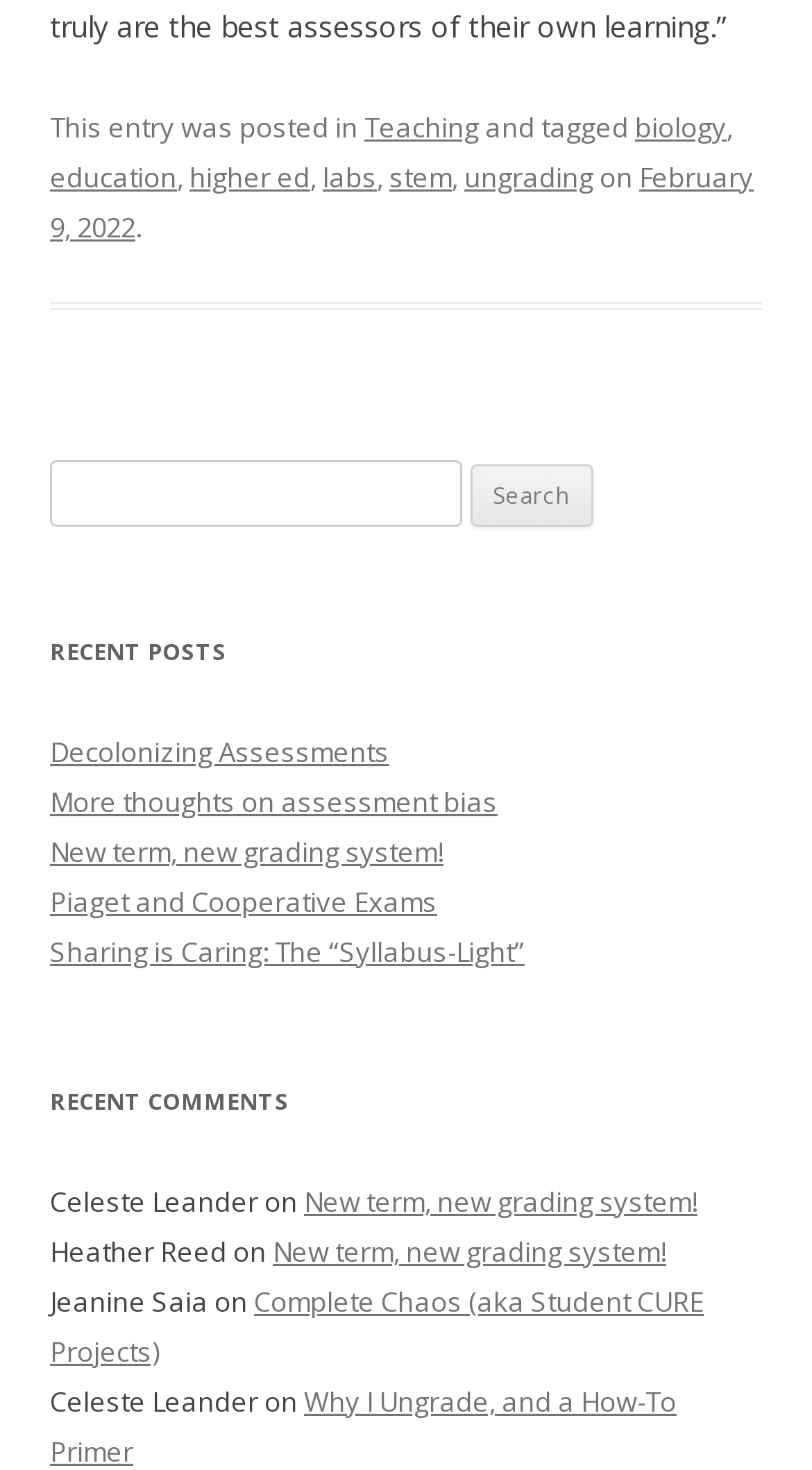Identify the bounding box of the HTML element described as: "New term, new grading system!".

[0.062, 0.567, 0.546, 0.592]